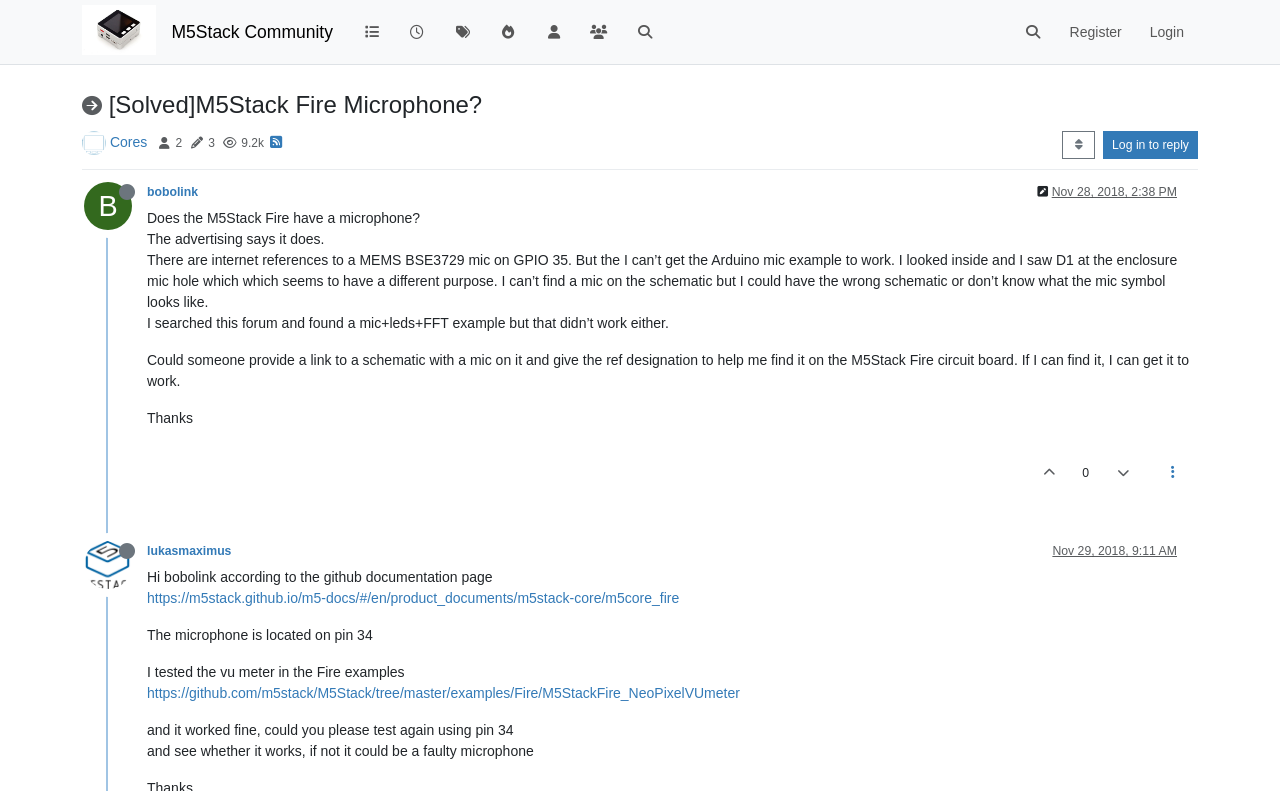Please identify the bounding box coordinates of the element's region that should be clicked to execute the following instruction: "Search for something". The bounding box coordinates must be four float numbers between 0 and 1, i.e., [left, top, right, bottom].

[0.789, 0.017, 0.825, 0.064]